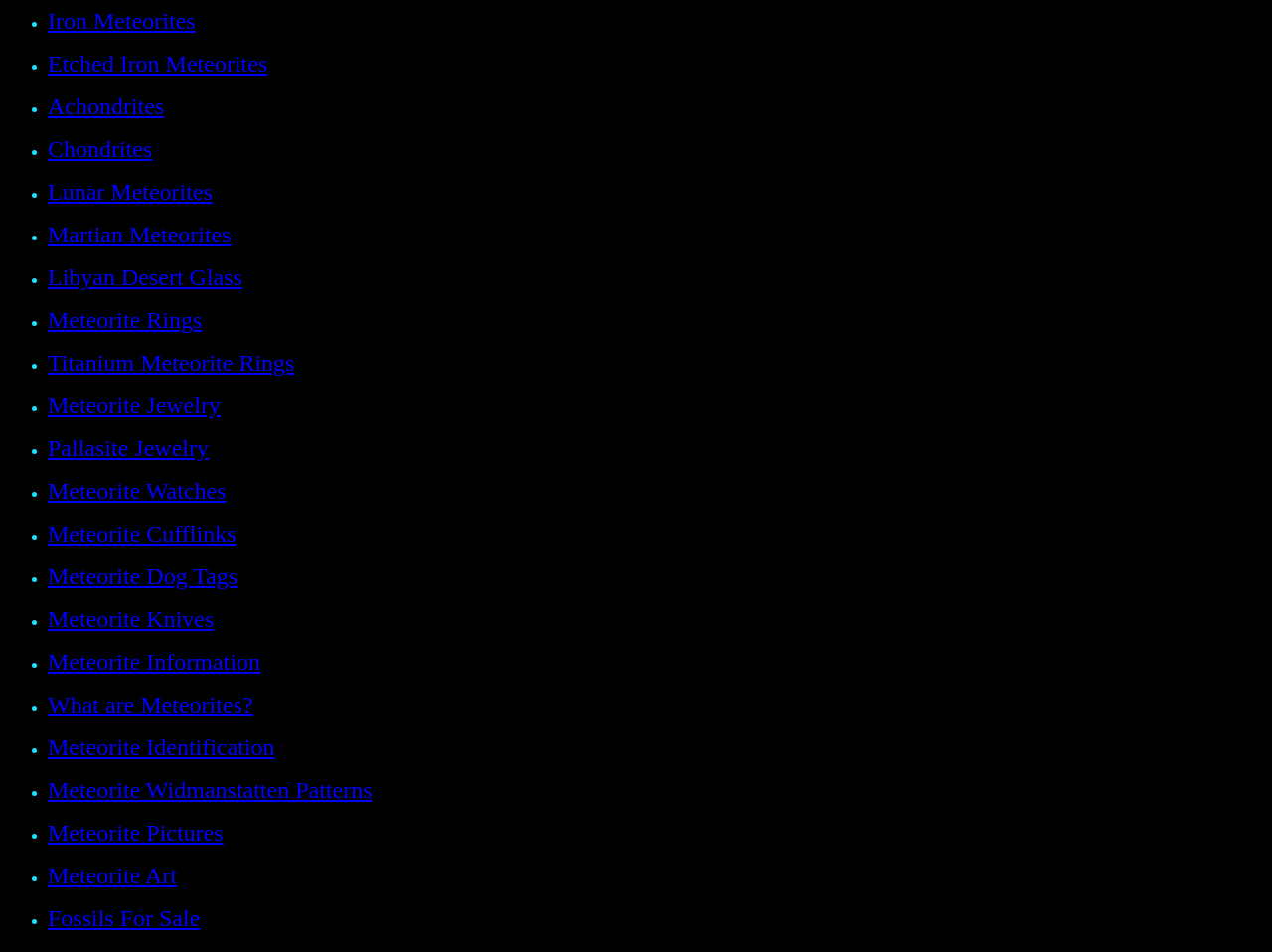What type of products are listed on this webpage?
Using the image, give a concise answer in the form of a single word or short phrase.

Meteorite products